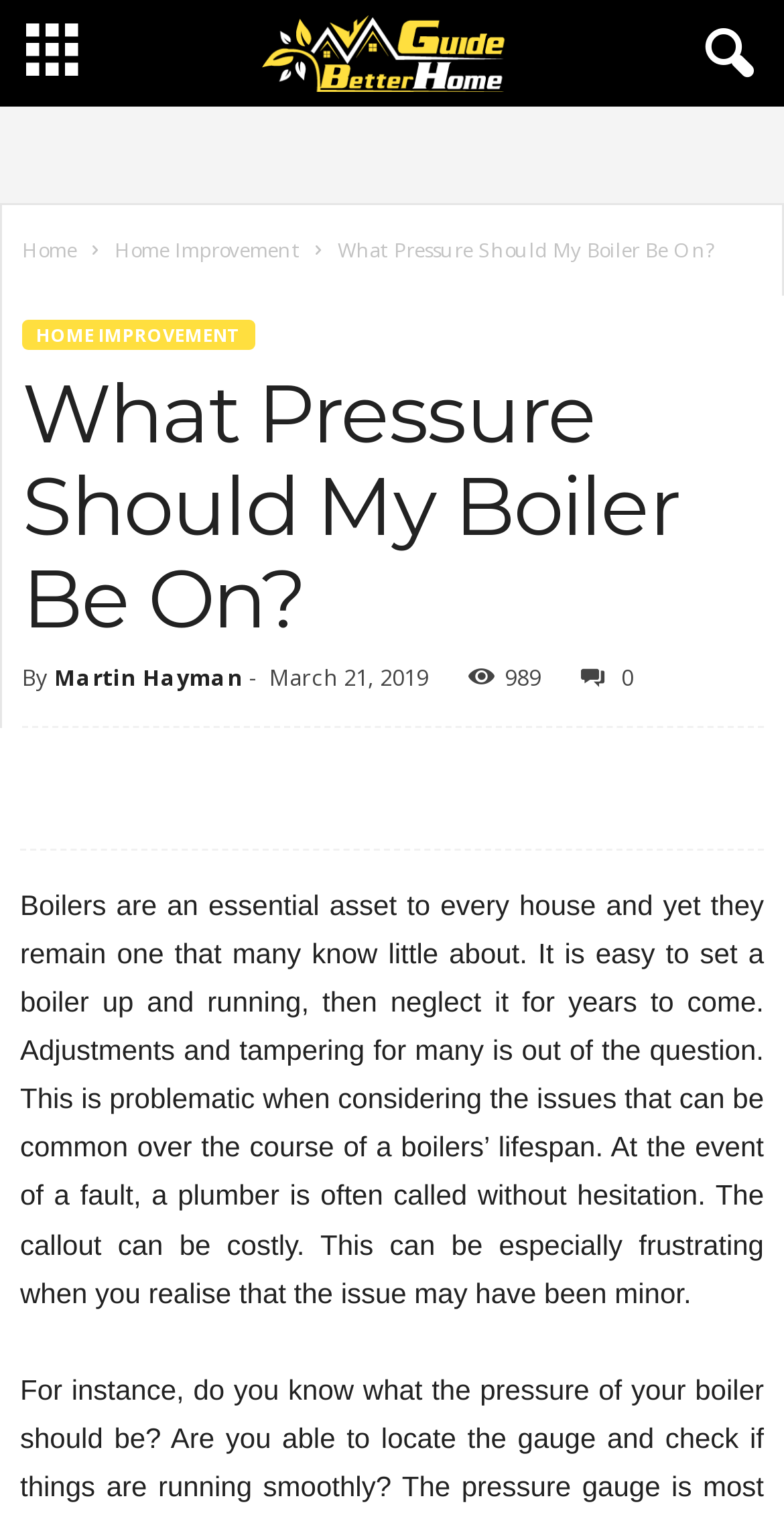What is the topic of this webpage?
Look at the screenshot and give a one-word or phrase answer.

Boiler pressure